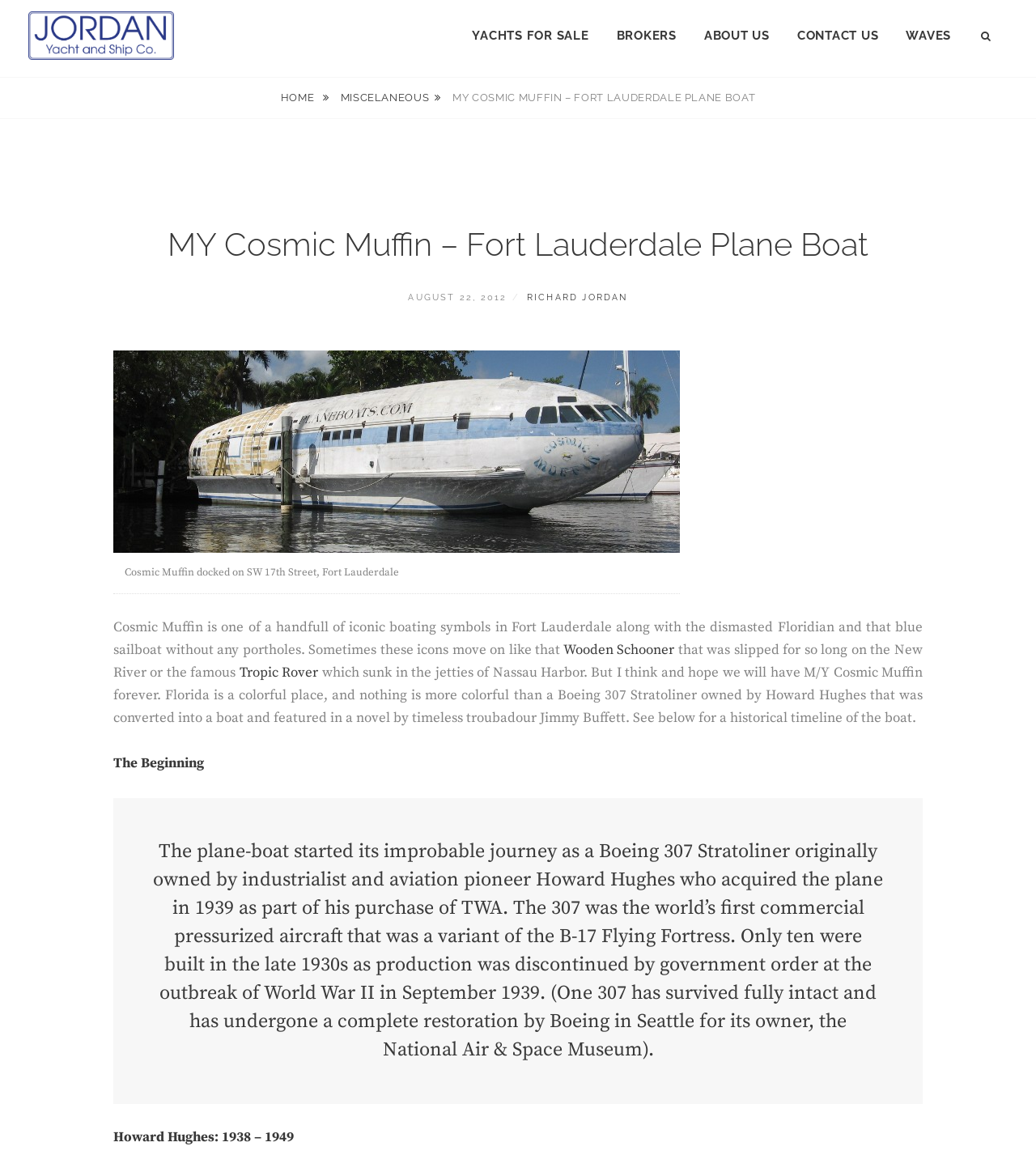Give a concise answer using one word or a phrase to the following question:
Who is the original owner of the Boeing 307 Stratoliner?

Howard Hughes